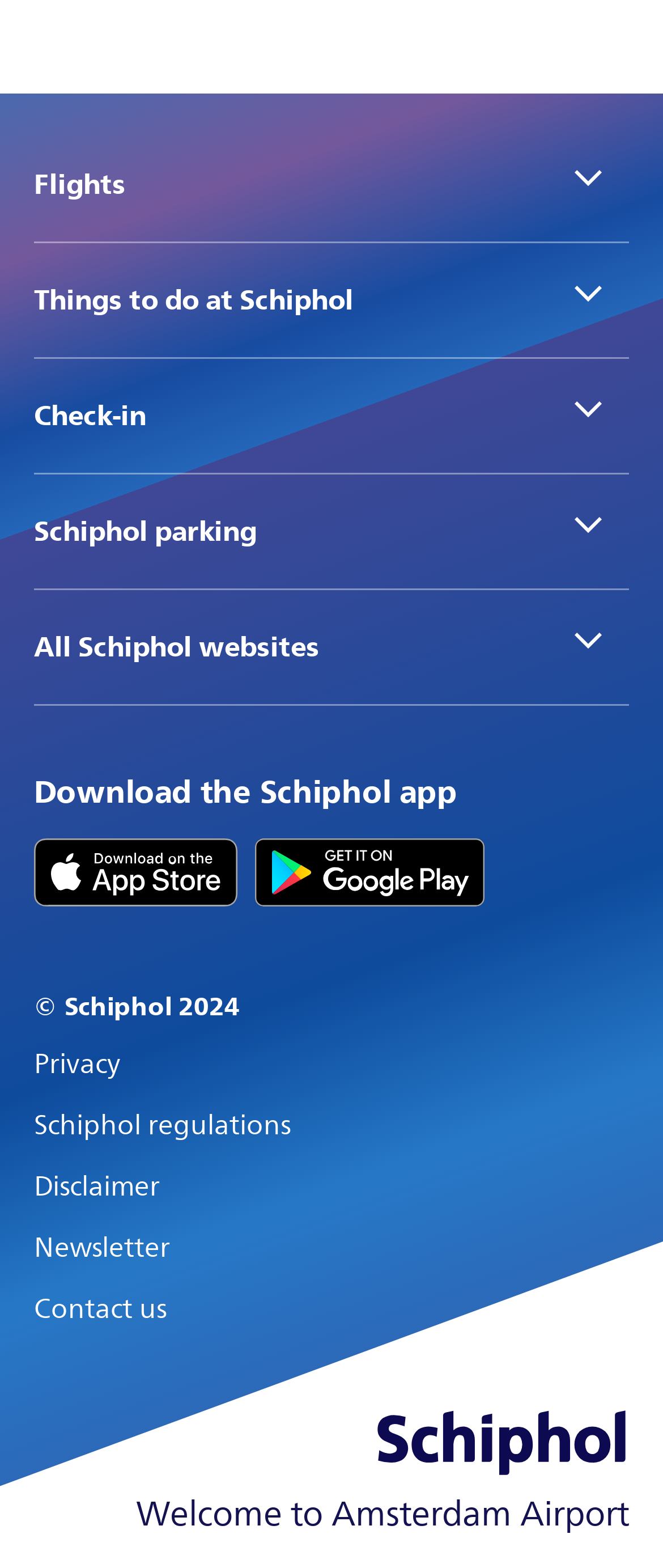Determine the bounding box coordinates of the region that needs to be clicked to achieve the task: "Download from App Store".

[0.051, 0.534, 0.358, 0.578]